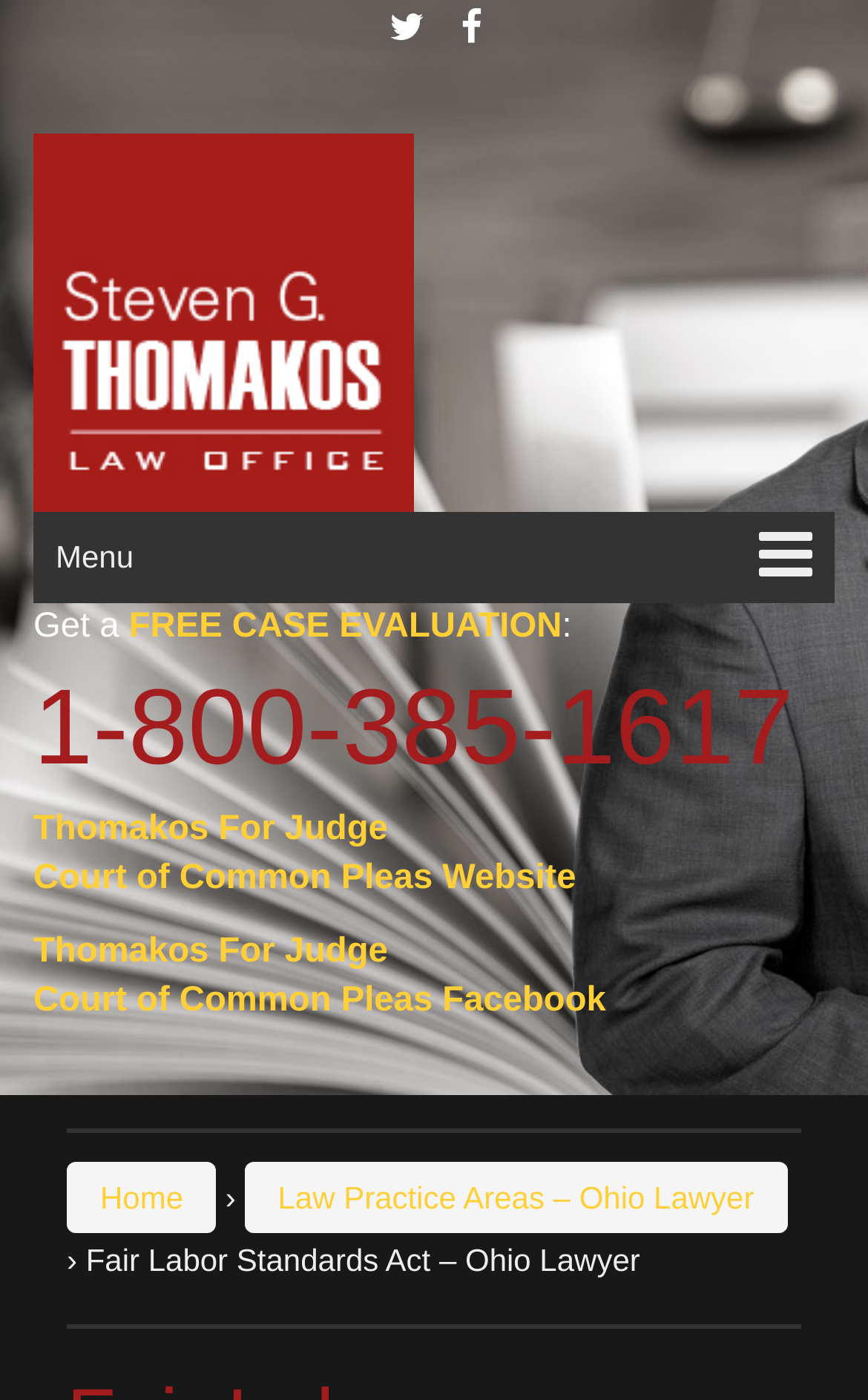What is the URL of the website?
Your answer should be a single word or phrase derived from the screenshot.

www.thomakoslaw.com